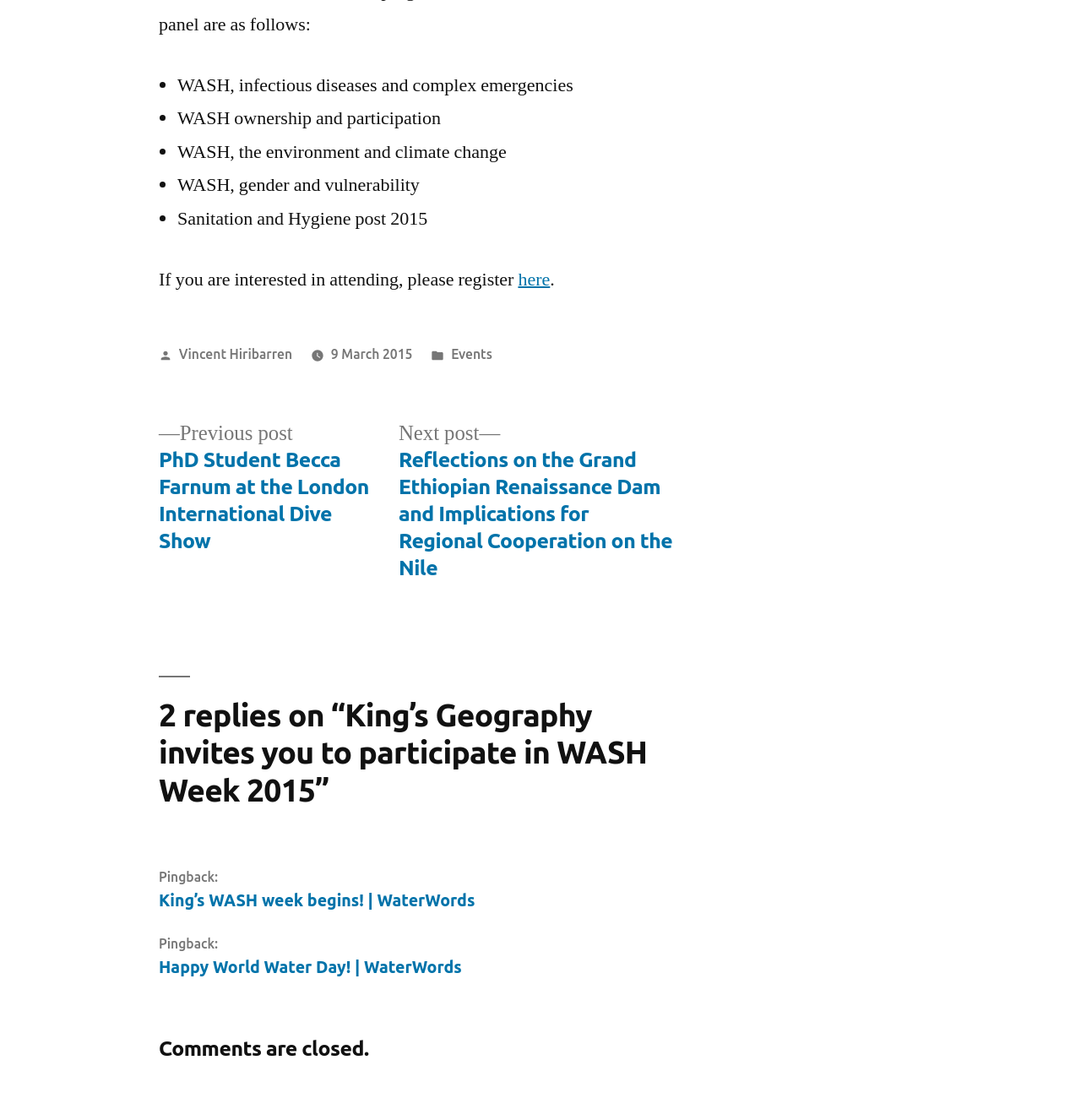How many replies are there to the post?
Can you give a detailed and elaborate answer to the question?

The webpage contains the heading '2 replies on “King’s Geography invites you to participate in WASH Week 2015”', indicating that there are 2 replies to the post.